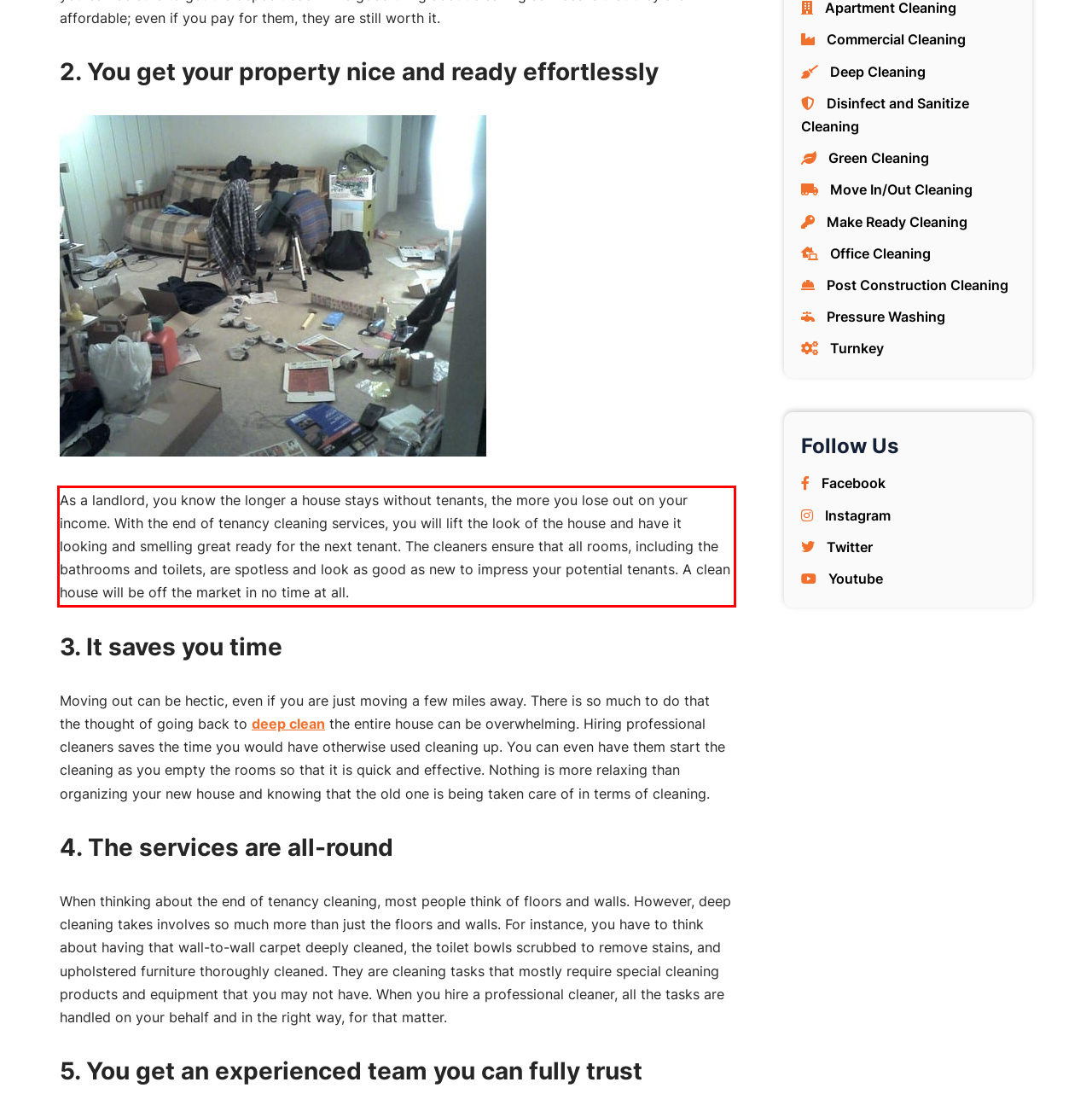Please extract the text content within the red bounding box on the webpage screenshot using OCR.

As a landlord, you know the longer a house stays without tenants, the more you lose out on your income. With the end of tenancy cleaning services, you will lift the look of the house and have it looking and smelling great ready for the next tenant. The cleaners ensure that all rooms, including the bathrooms and toilets, are spotless and look as good as new to impress your potential tenants. A clean house will be off the market in no time at all.